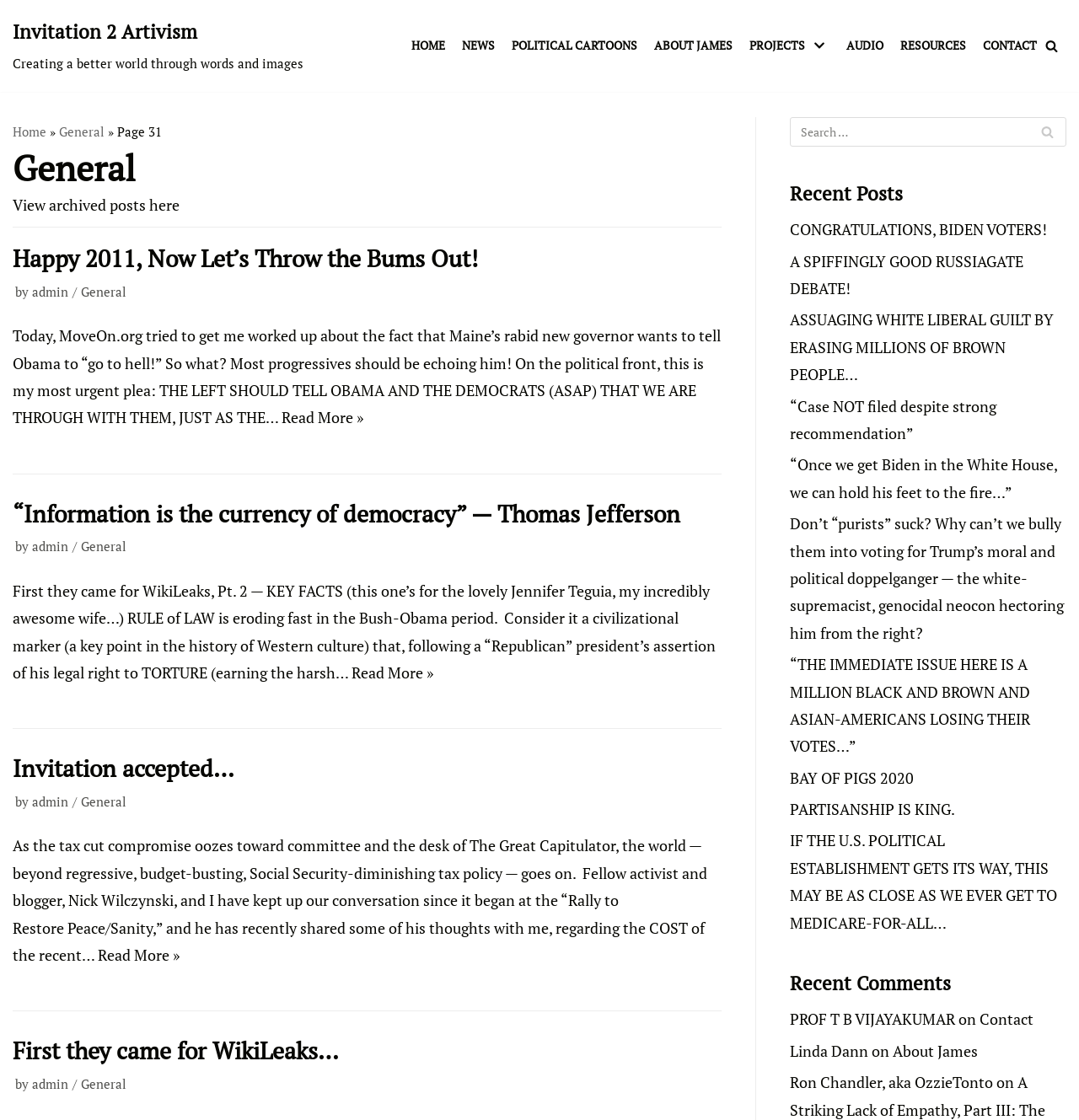Please find the bounding box coordinates of the element that must be clicked to perform the given instruction: "Read more about 'Happy 2011, Now Let’s Throw the Bums Out!' article". The coordinates should be four float numbers from 0 to 1, i.e., [left, top, right, bottom].

[0.261, 0.364, 0.337, 0.382]